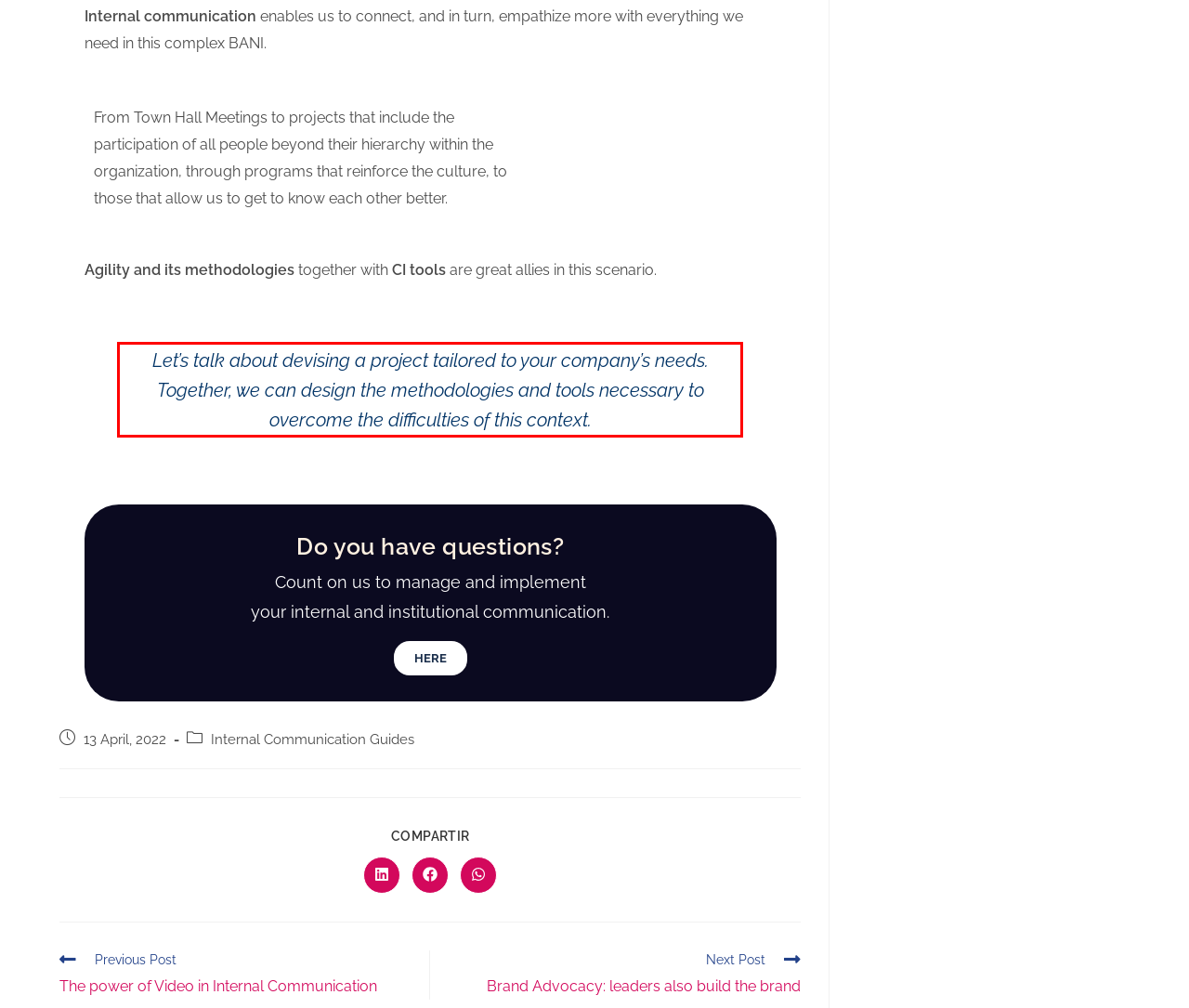By examining the provided screenshot of a webpage, recognize the text within the red bounding box and generate its text content.

Let’s talk about devising a project tailored to your company’s needs. Together, we can design the methodologies and tools necessary to overcome the difficulties of this context.